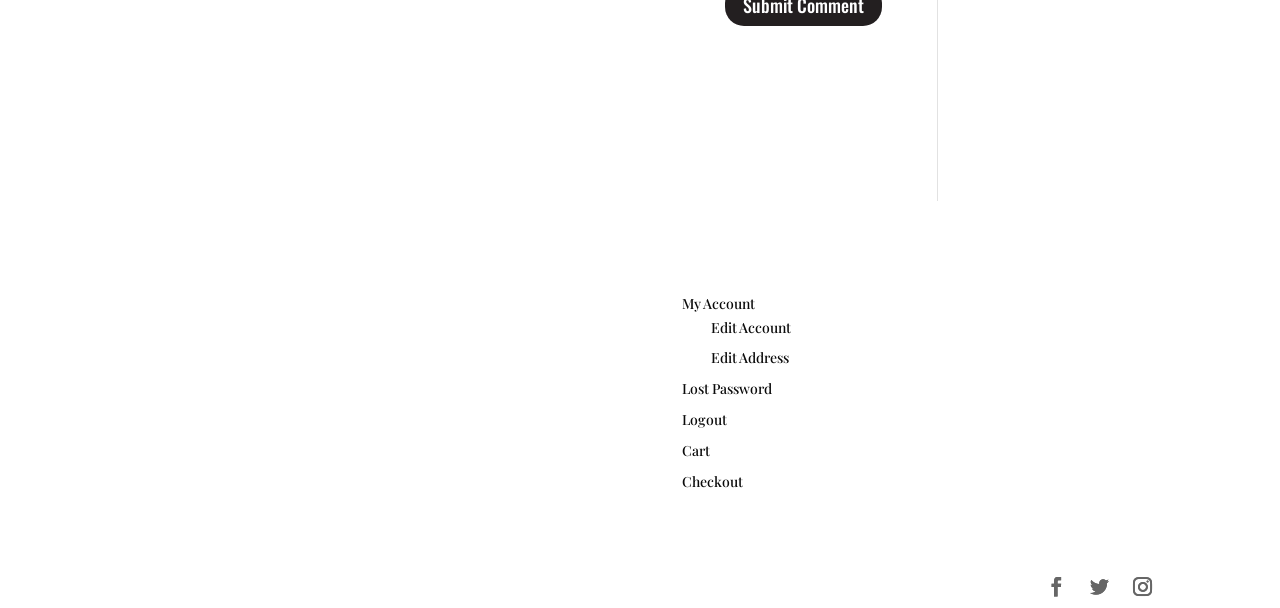How many social media links are present at the bottom of the page?
Please analyze the image and answer the question with as much detail as possible.

At the bottom of the page, we can see three links with OCR text '', '', and ''. These are likely social media links, and there are three of them.